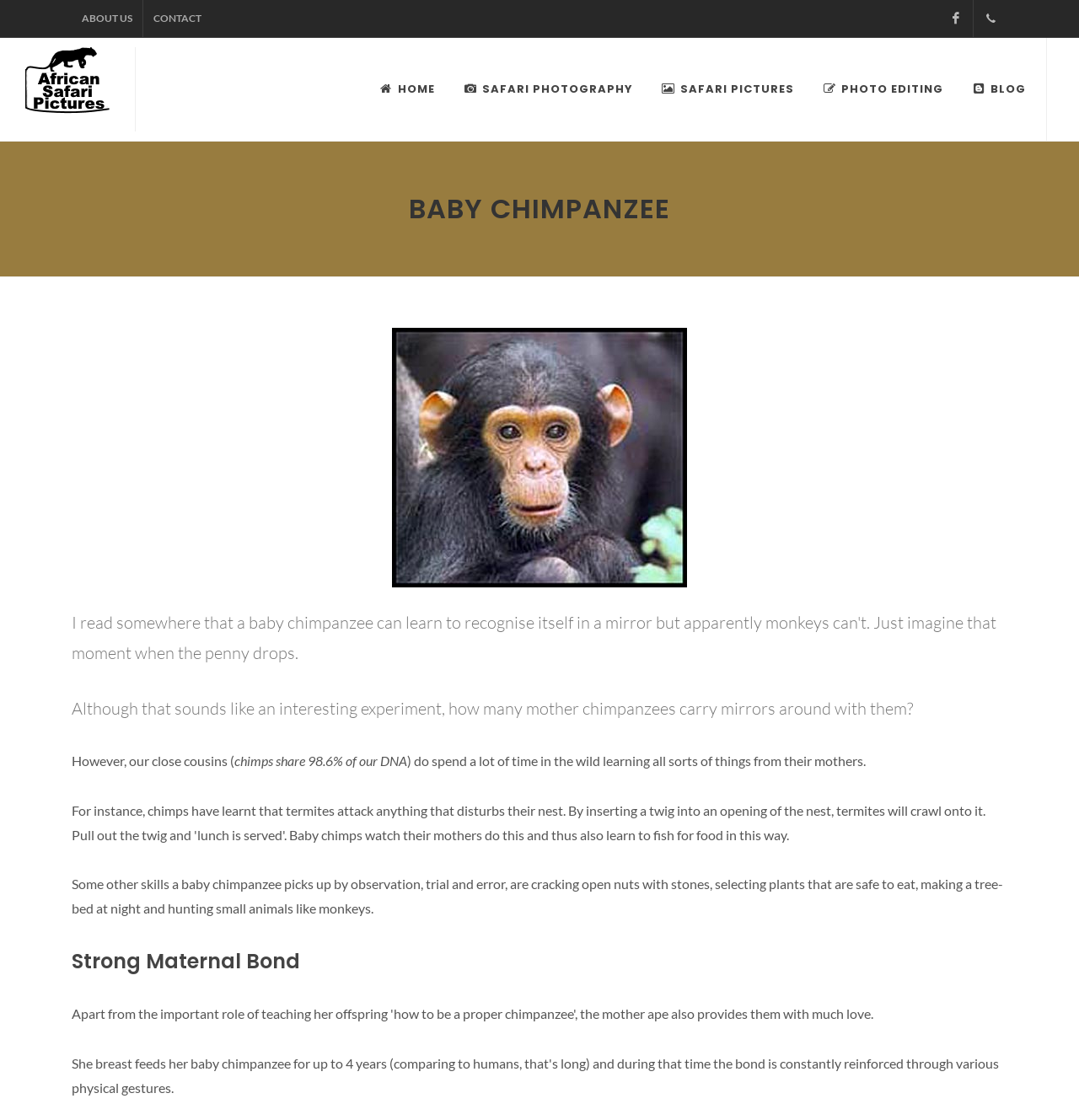Highlight the bounding box coordinates of the element you need to click to perform the following instruction: "Open Facebook page."

[0.87, 0.0, 0.902, 0.033]